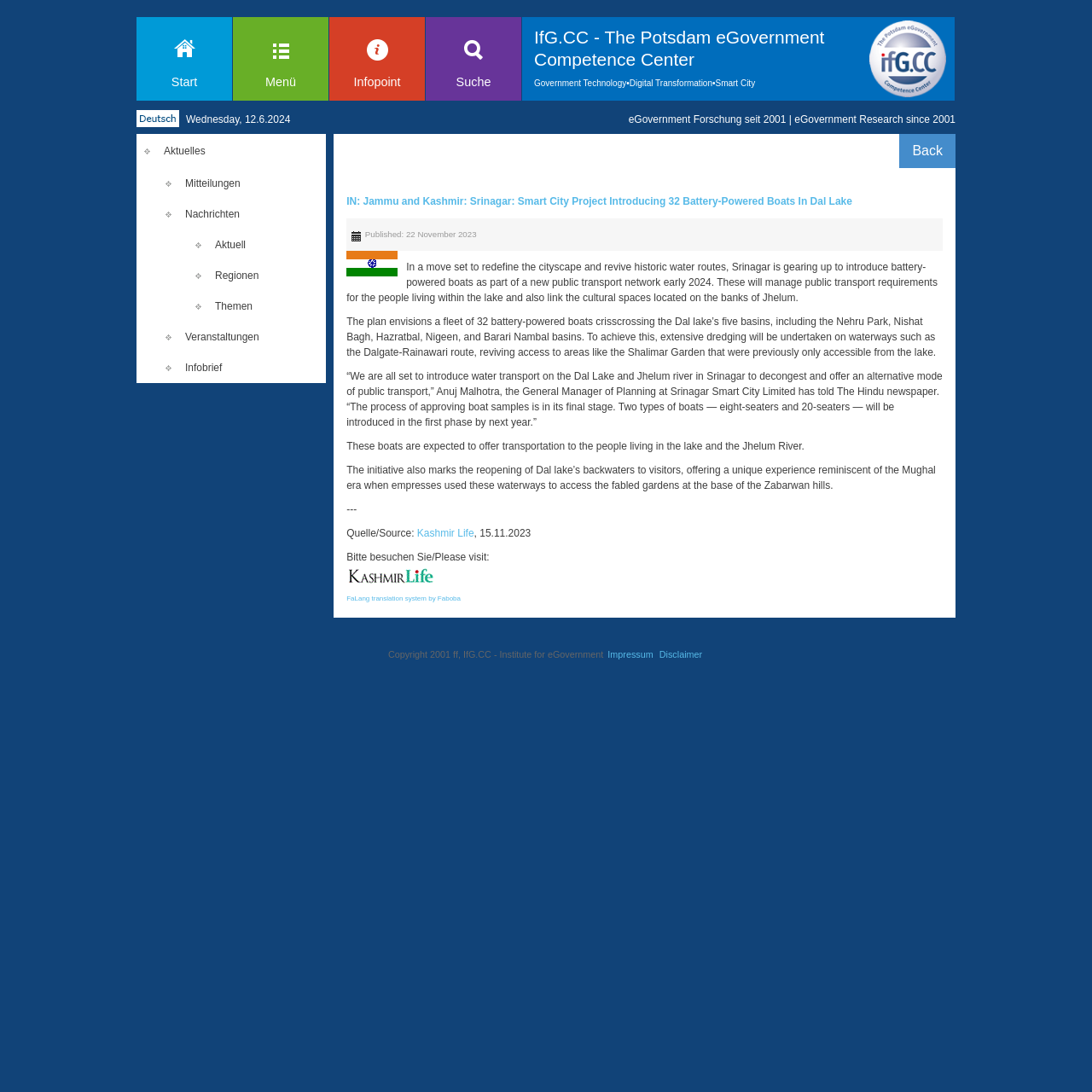Can you find the bounding box coordinates of the area I should click to execute the following instruction: "Visit the 'Kashmir Life' source"?

[0.382, 0.483, 0.434, 0.494]